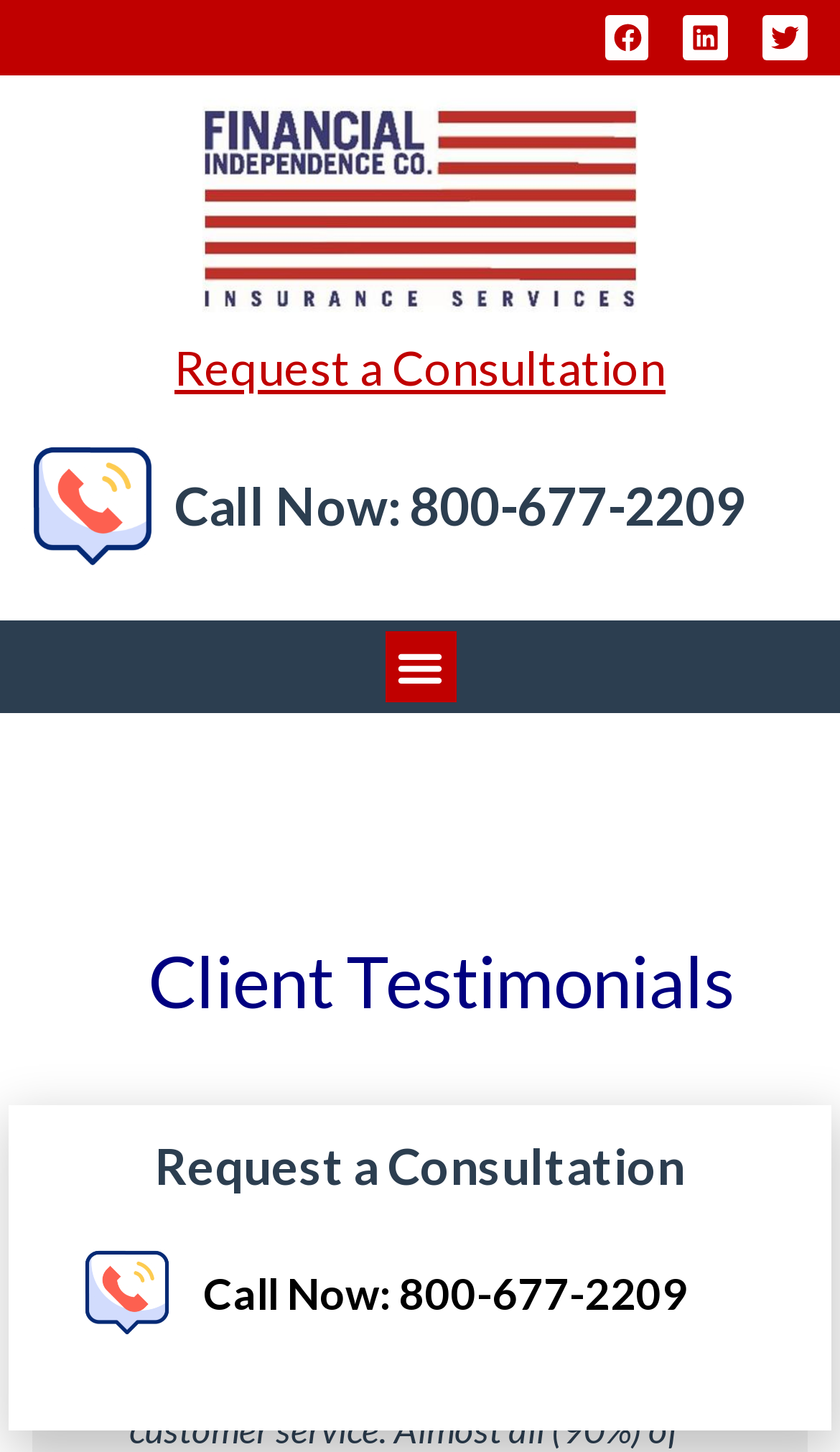Provide a brief response to the question below using a single word or phrase: 
How many ways are there to contact the company?

2